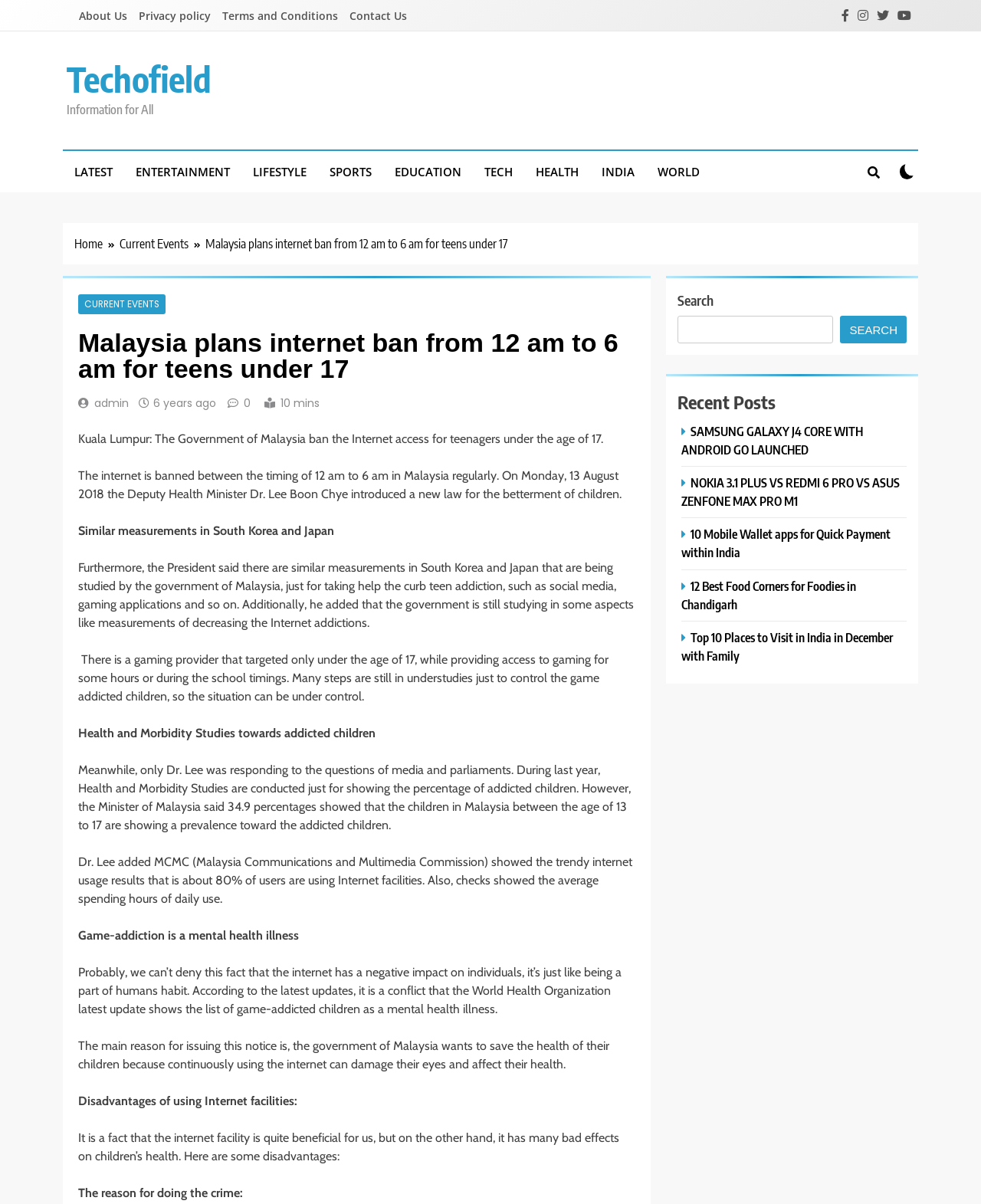Determine the coordinates of the bounding box that should be clicked to complete the instruction: "Click on the 'SAMSUNG GALAXY J4 CORE WITH ANDROID GO LAUNCHED' article". The coordinates should be represented by four float numbers between 0 and 1: [left, top, right, bottom].

[0.695, 0.351, 0.88, 0.38]